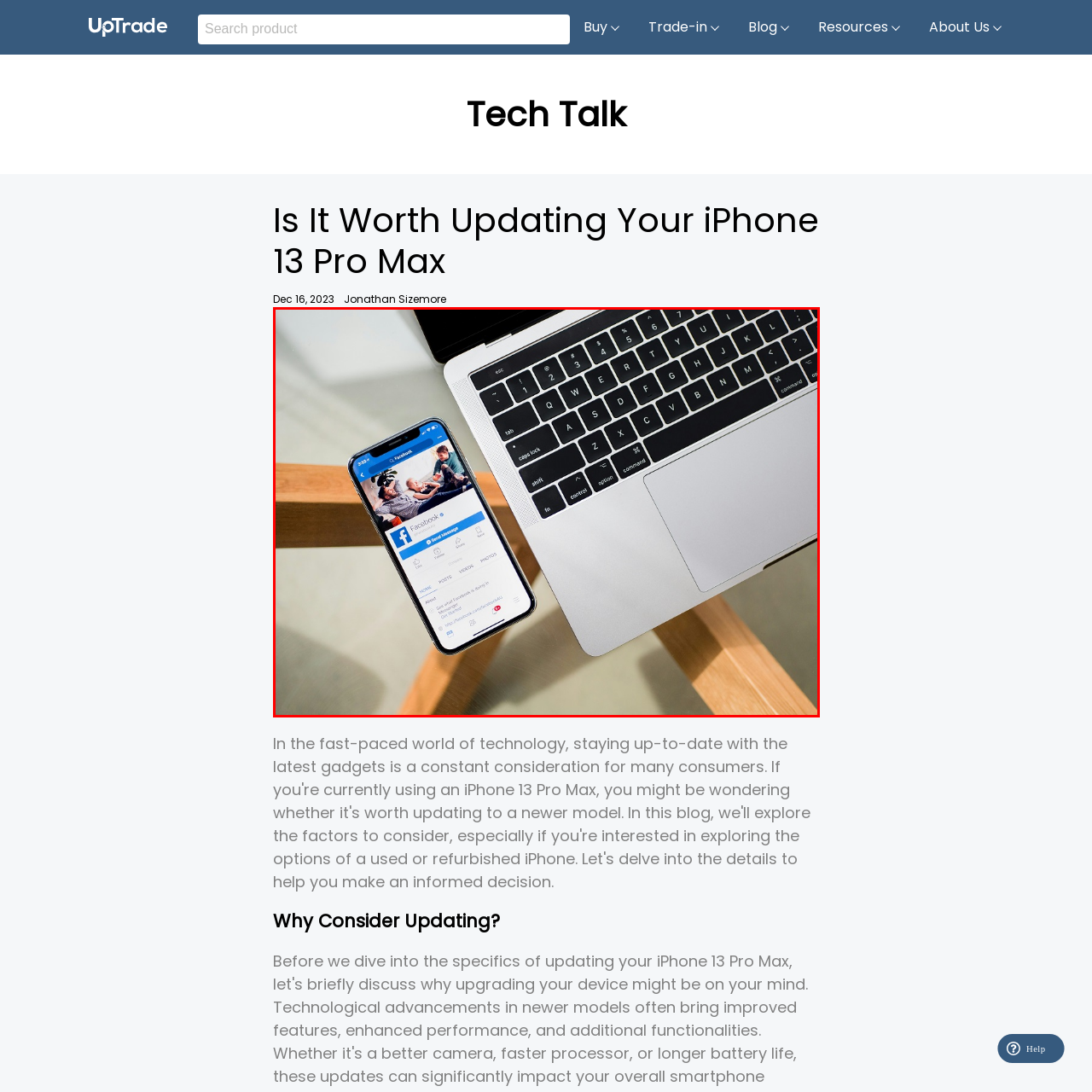Analyze the image surrounded by the red box and respond concisely: What application is open on the iPhone?

Facebook